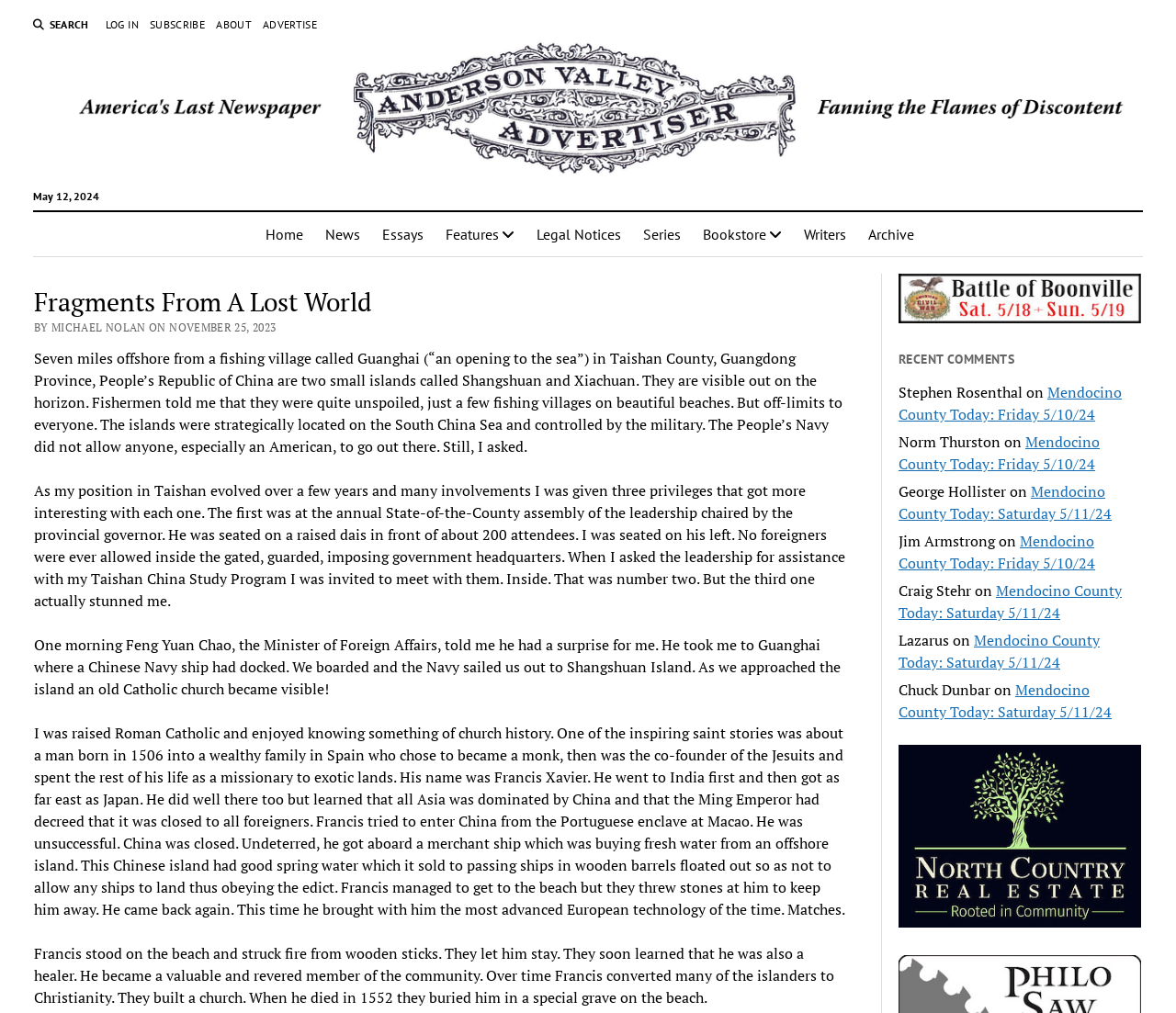Identify the bounding box coordinates for the element you need to click to achieve the following task: "View the 'Battle of Boonville' article". Provide the bounding box coordinates as four float numbers between 0 and 1, in the form [left, top, right, bottom].

[0.764, 0.303, 0.97, 0.323]